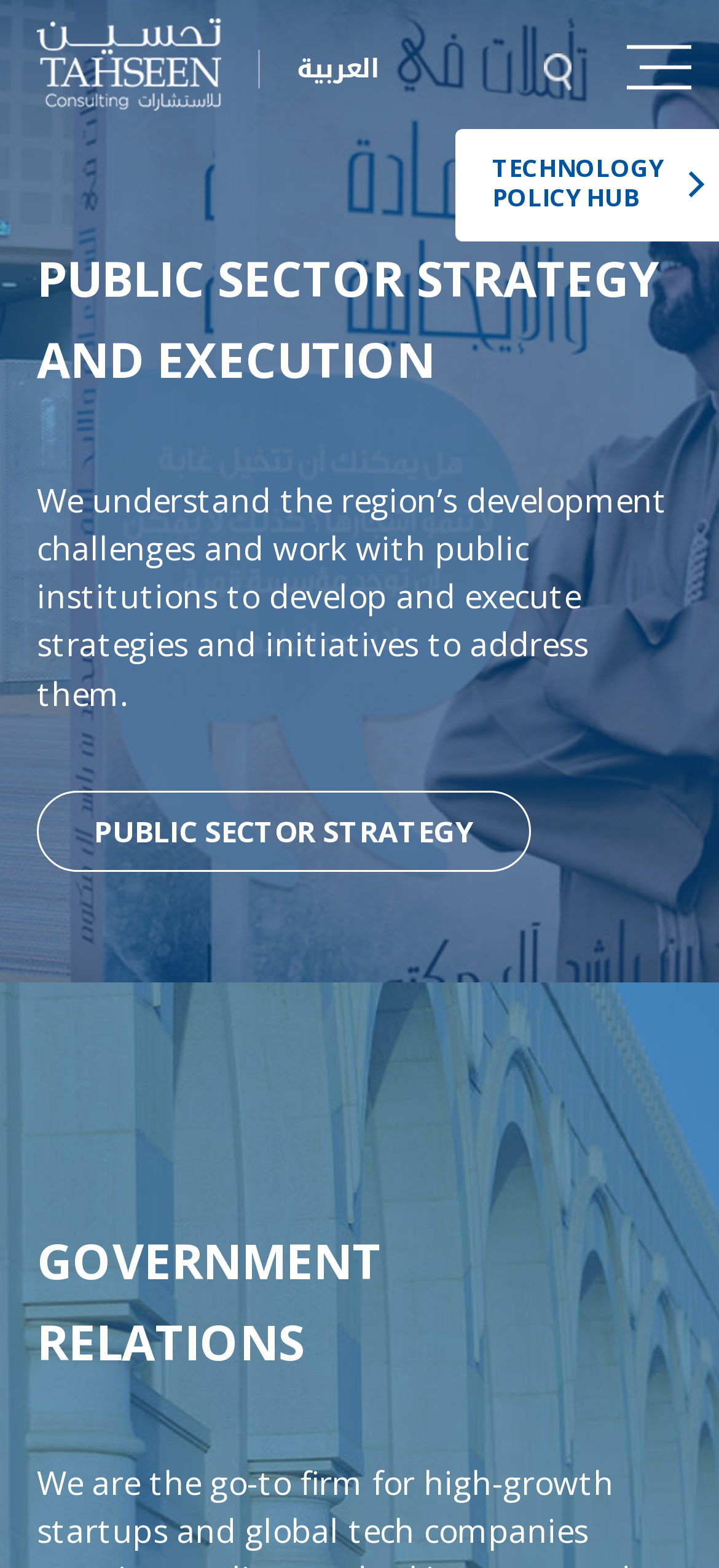Determine the bounding box of the UI component based on this description: "Facebook". The bounding box coordinates should be four float values between 0 and 1, i.e., [left, top, right, bottom].

None